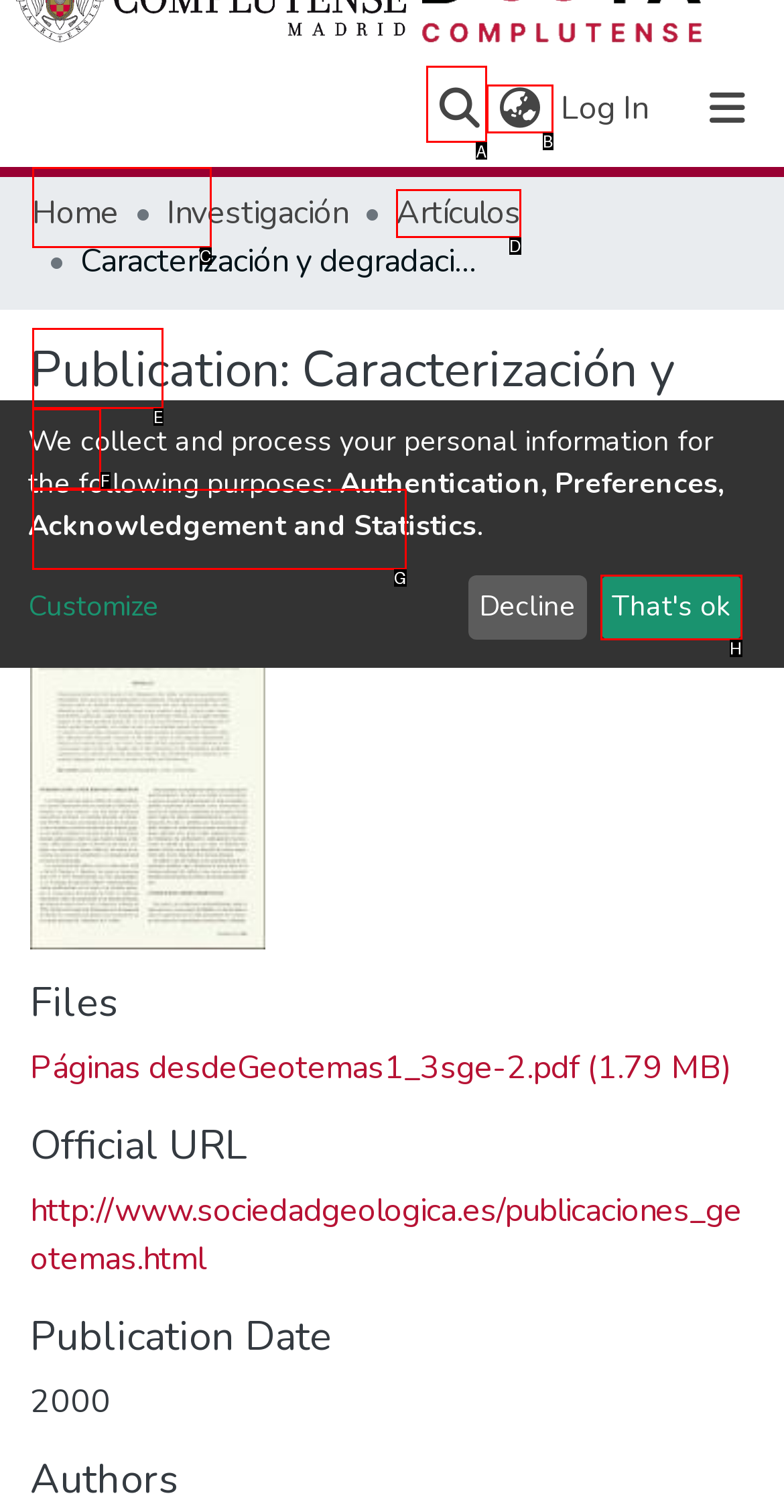Given the description: aria-label="Language switch" title="Language switch", identify the corresponding option. Answer with the letter of the appropriate option directly.

B